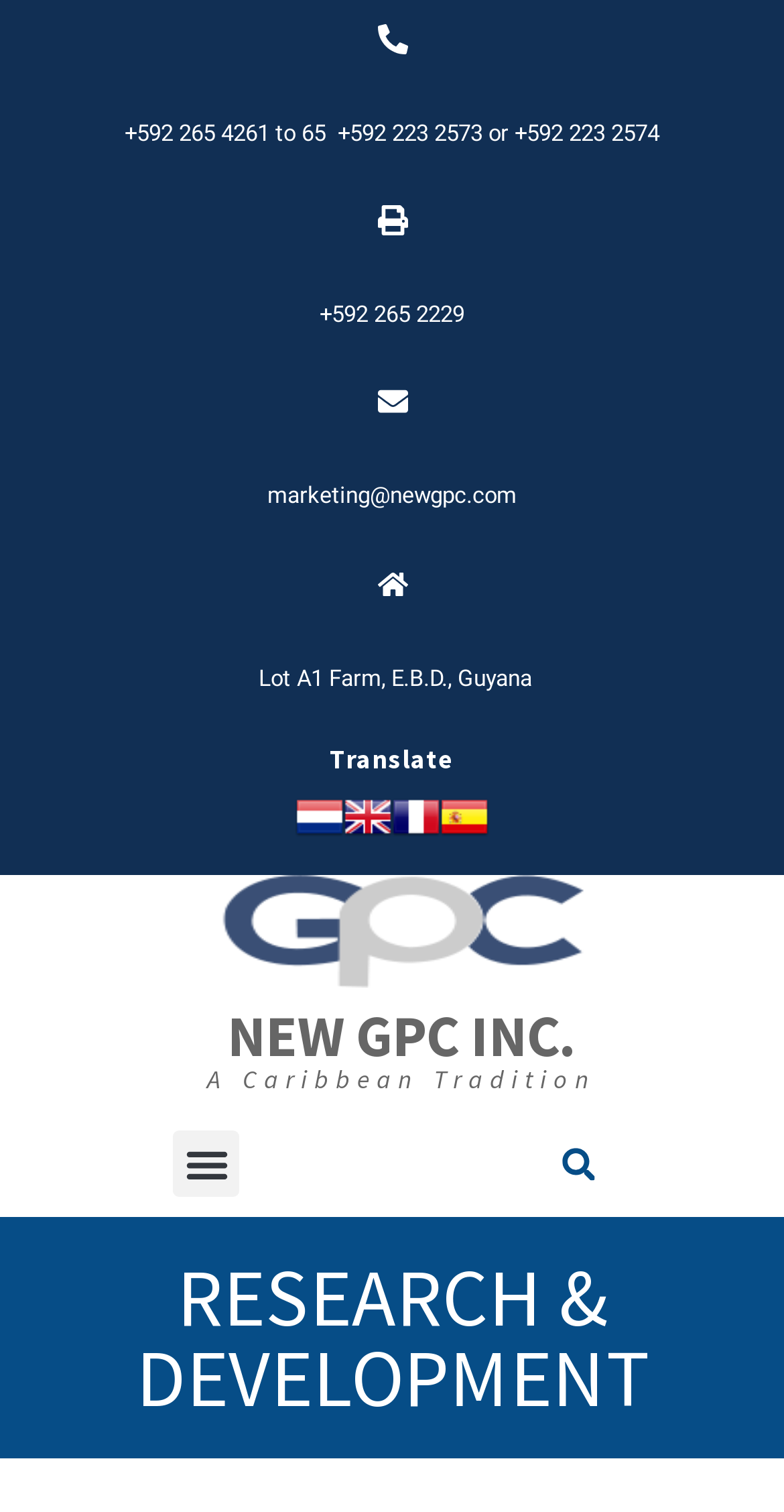Find the bounding box coordinates for the element that must be clicked to complete the instruction: "toggle the menu". The coordinates should be four float numbers between 0 and 1, indicated as [left, top, right, bottom].

[0.221, 0.748, 0.305, 0.792]